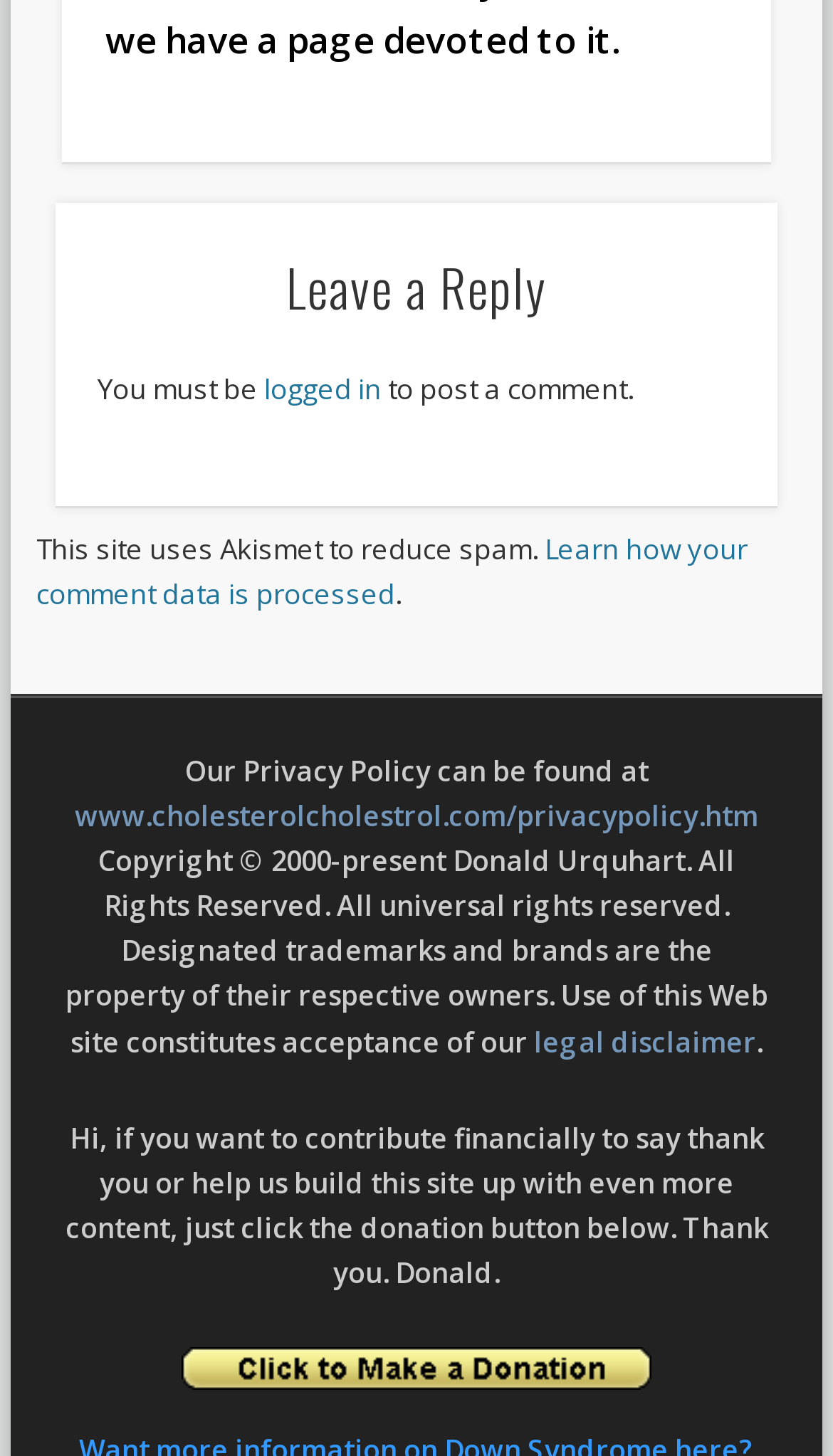Please provide the bounding box coordinate of the region that matches the element description: legal disclaimer. Coordinates should be in the format (top-left x, top-left y, bottom-right x, bottom-right y) and all values should be between 0 and 1.

[0.641, 0.702, 0.908, 0.728]